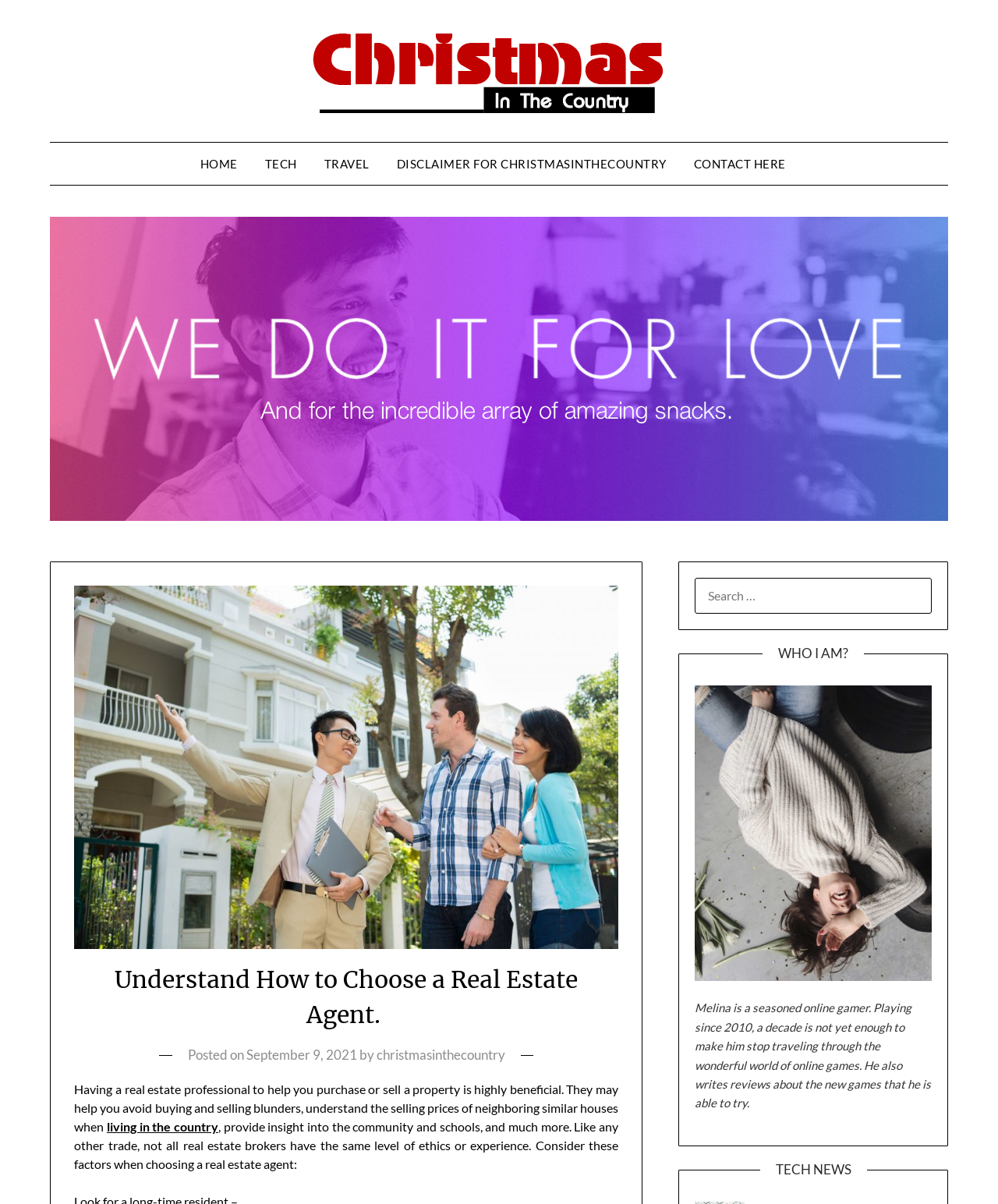Use the information in the screenshot to answer the question comprehensively: What type of content is available on the TECH page?

The webpage has a link to the TECH page, and below that, there is a heading 'TECH NEWS', indicating that the TECH page contains tech-related news.